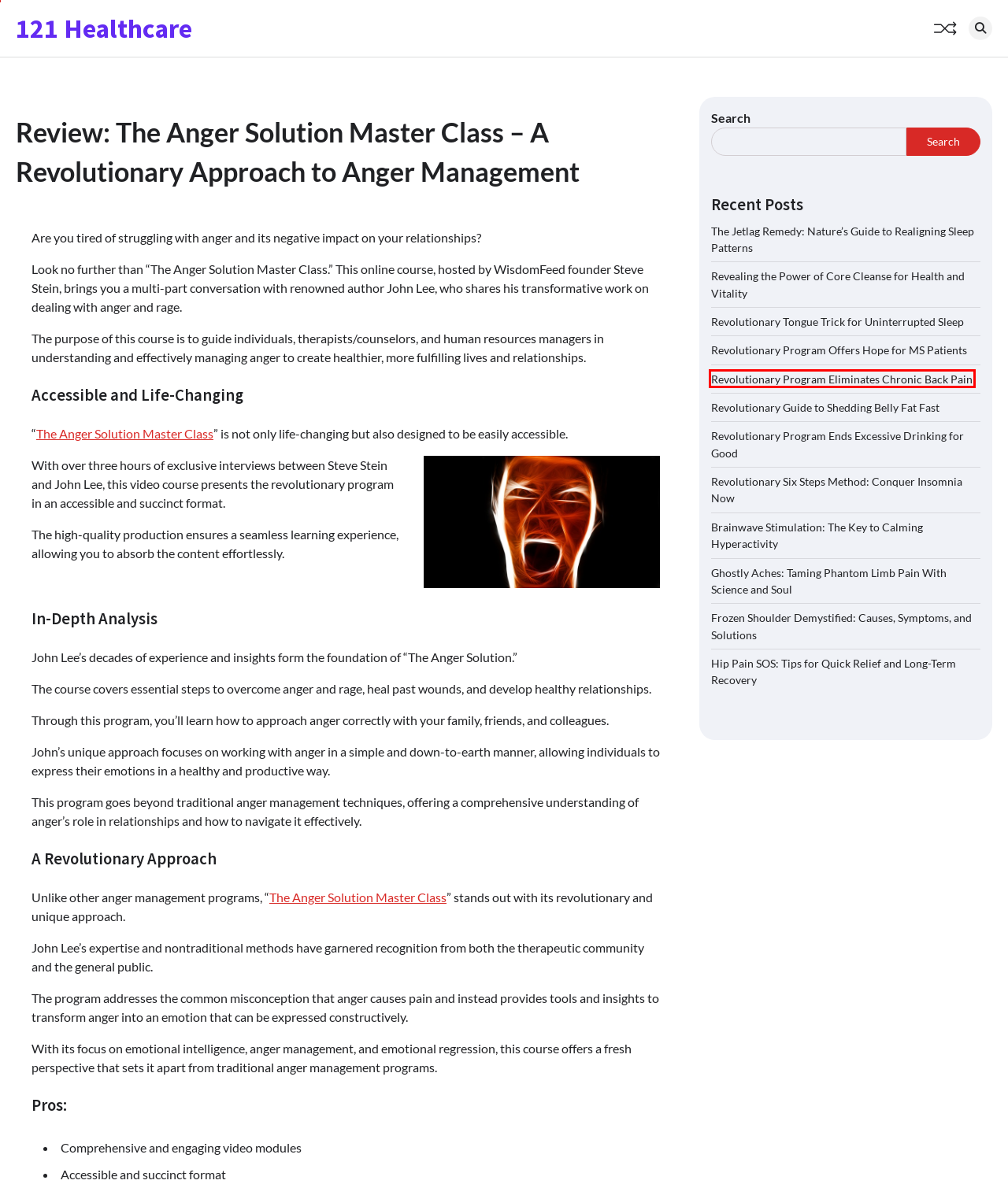You are provided with a screenshot of a webpage containing a red rectangle bounding box. Identify the webpage description that best matches the new webpage after the element in the bounding box is clicked. Here are the potential descriptions:
A. Revolutionary Tongue Trick for Uninterrupted Sleep – 121 Healthcare
B. 121 Healthcare
C. The Jetlag Remedy: Nature’s Guide to Realigning Sleep Patterns – 121 Healthcare
D. Revolutionary Program Eliminates Chronic Back Pain – 121 Healthcare
E. Revealing the Power of Core Cleanse for Health and Vitality – 121 Healthcare
F. Revolutionary Guide to Shedding Belly Fat Fast – 121 Healthcare
G. Frozen Shoulder Demystified: Causes, Symptoms, and Solutions – 121 Healthcare
H. Ghostly Aches: Taming Phantom Limb Pain With Science and Soul – 121 Healthcare

D